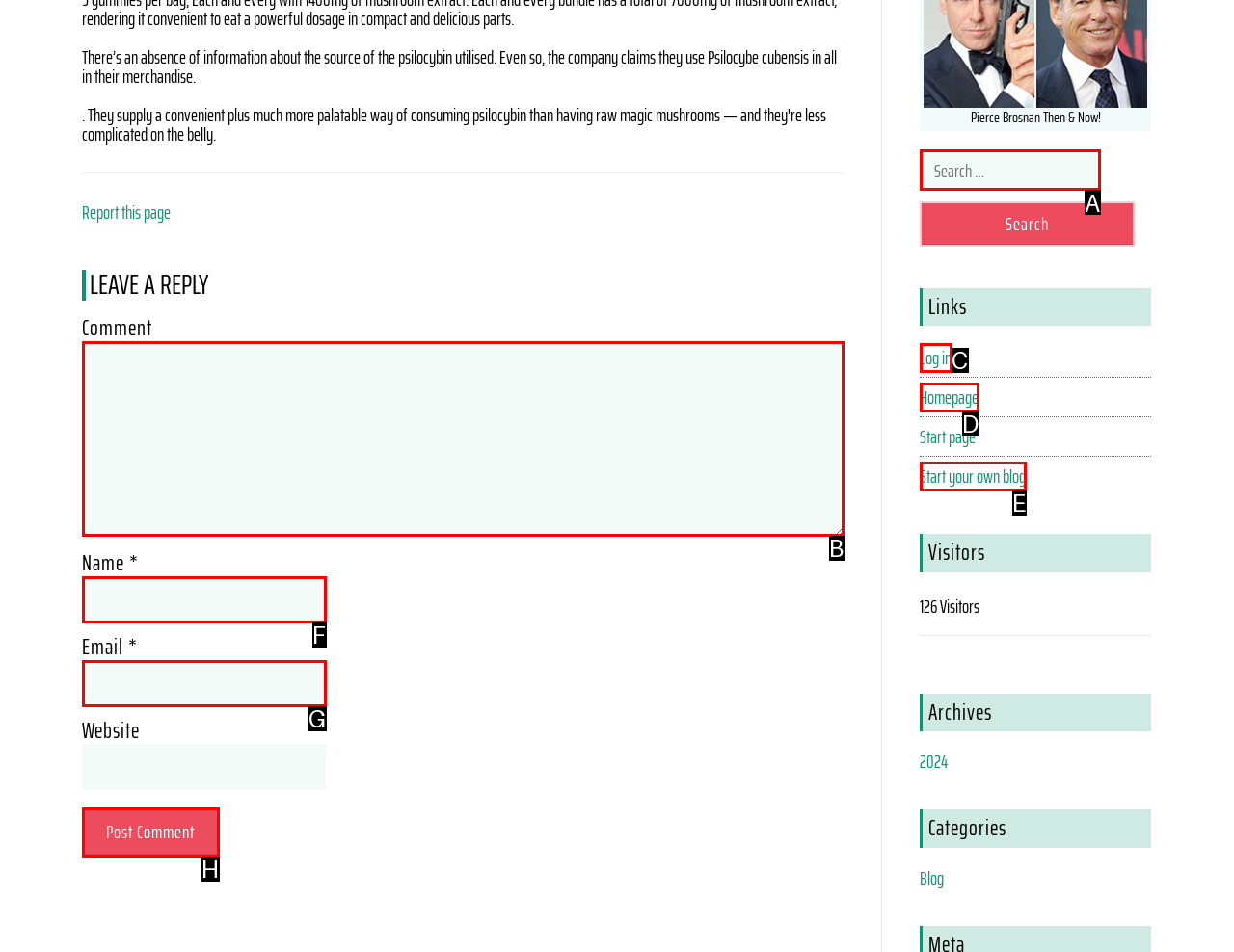Identify the HTML element that corresponds to the following description: parent_node: Comment name="comment". Provide the letter of the correct option from the presented choices.

B